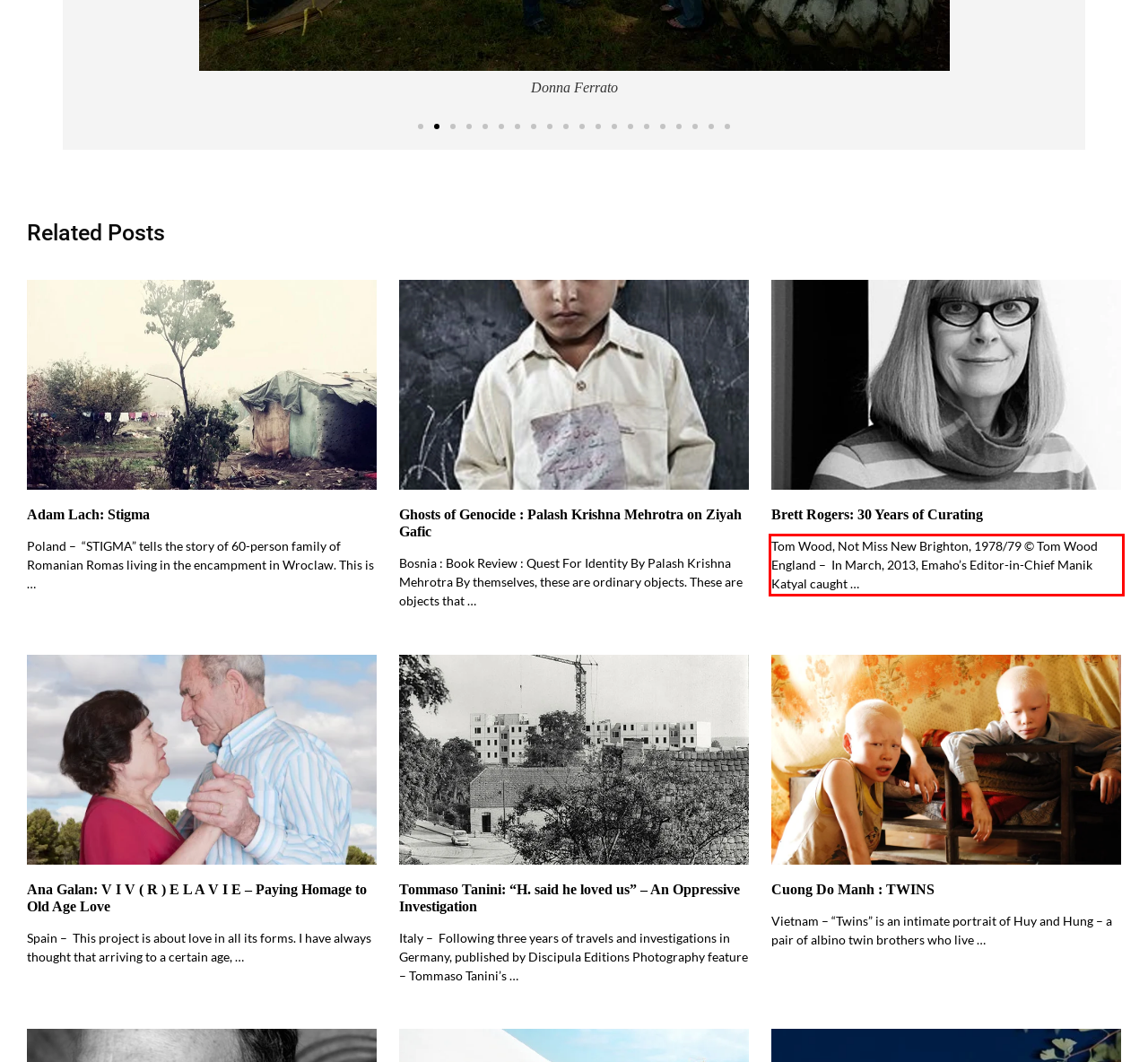Identify the text inside the red bounding box on the provided webpage screenshot by performing OCR.

Tom Wood, Not Miss New Brighton, 1978/79 © Tom Wood England – In March, 2013, Emaho’s Editor-in-Chief Manik Katyal caught …